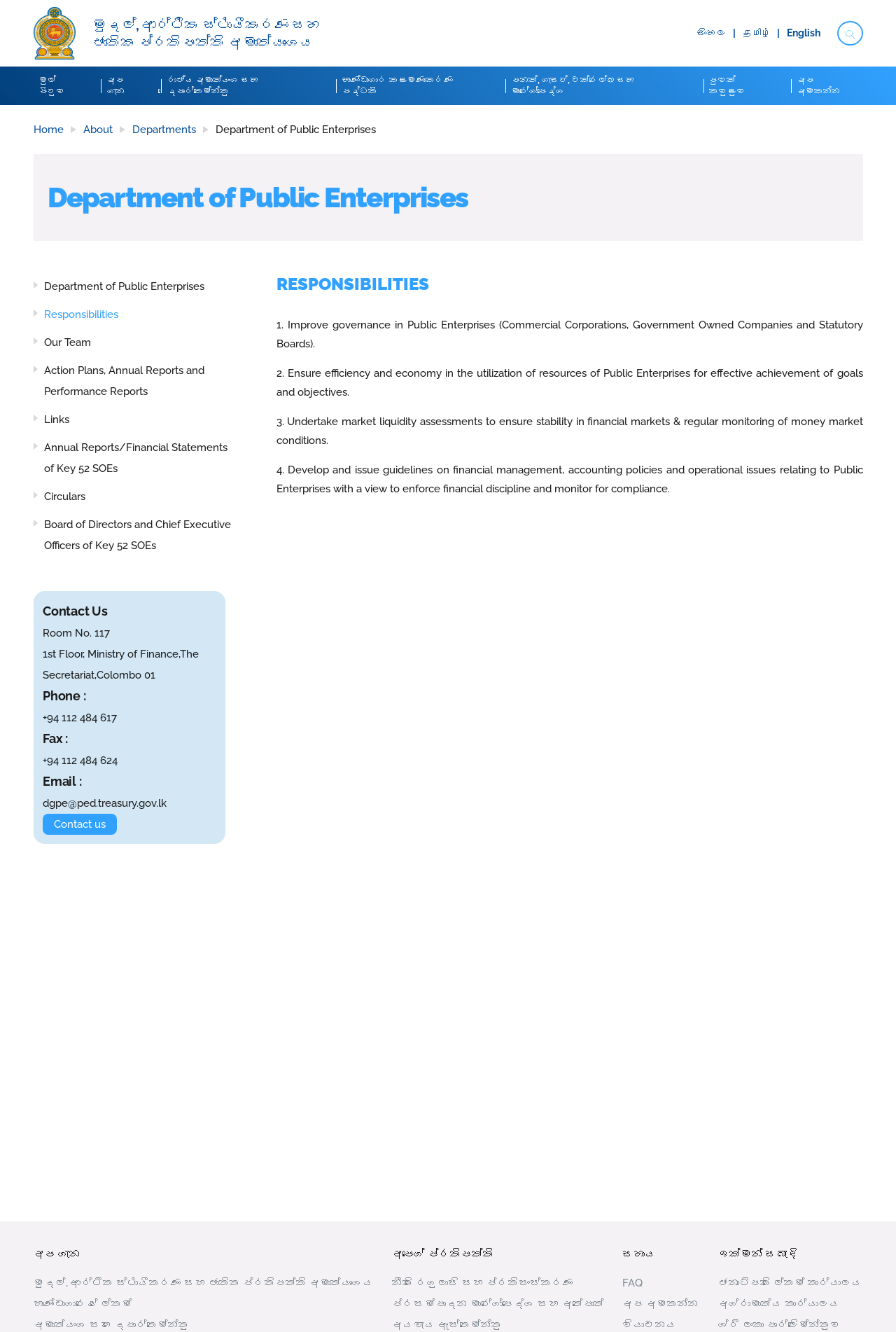Please identify the bounding box coordinates of the element I should click to complete this instruction: 'View Feature highlights'. The coordinates should be given as four float numbers between 0 and 1, like this: [left, top, right, bottom].

None